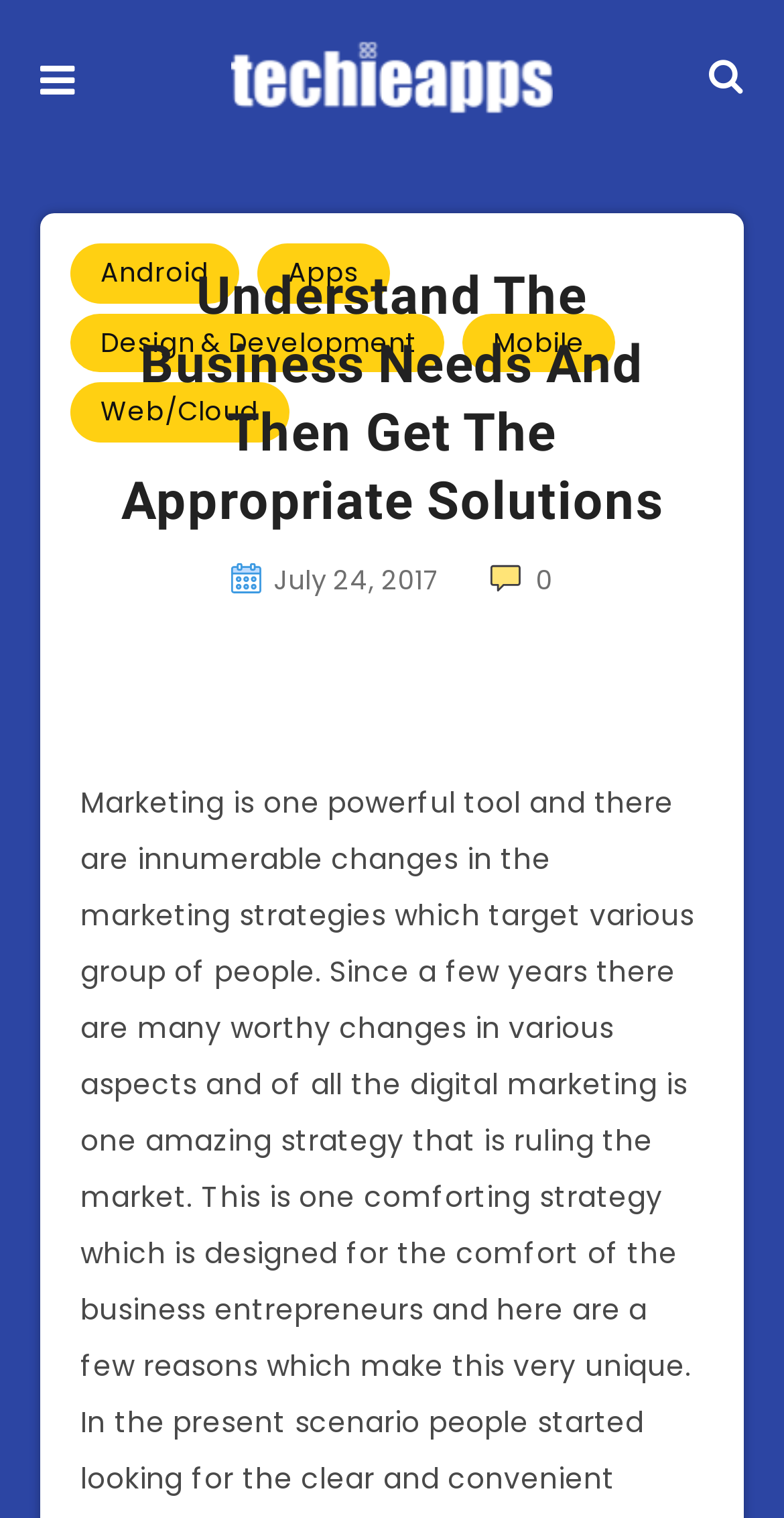Show the bounding box coordinates of the region that should be clicked to follow the instruction: "Read the published date."

[0.295, 0.366, 0.559, 0.397]